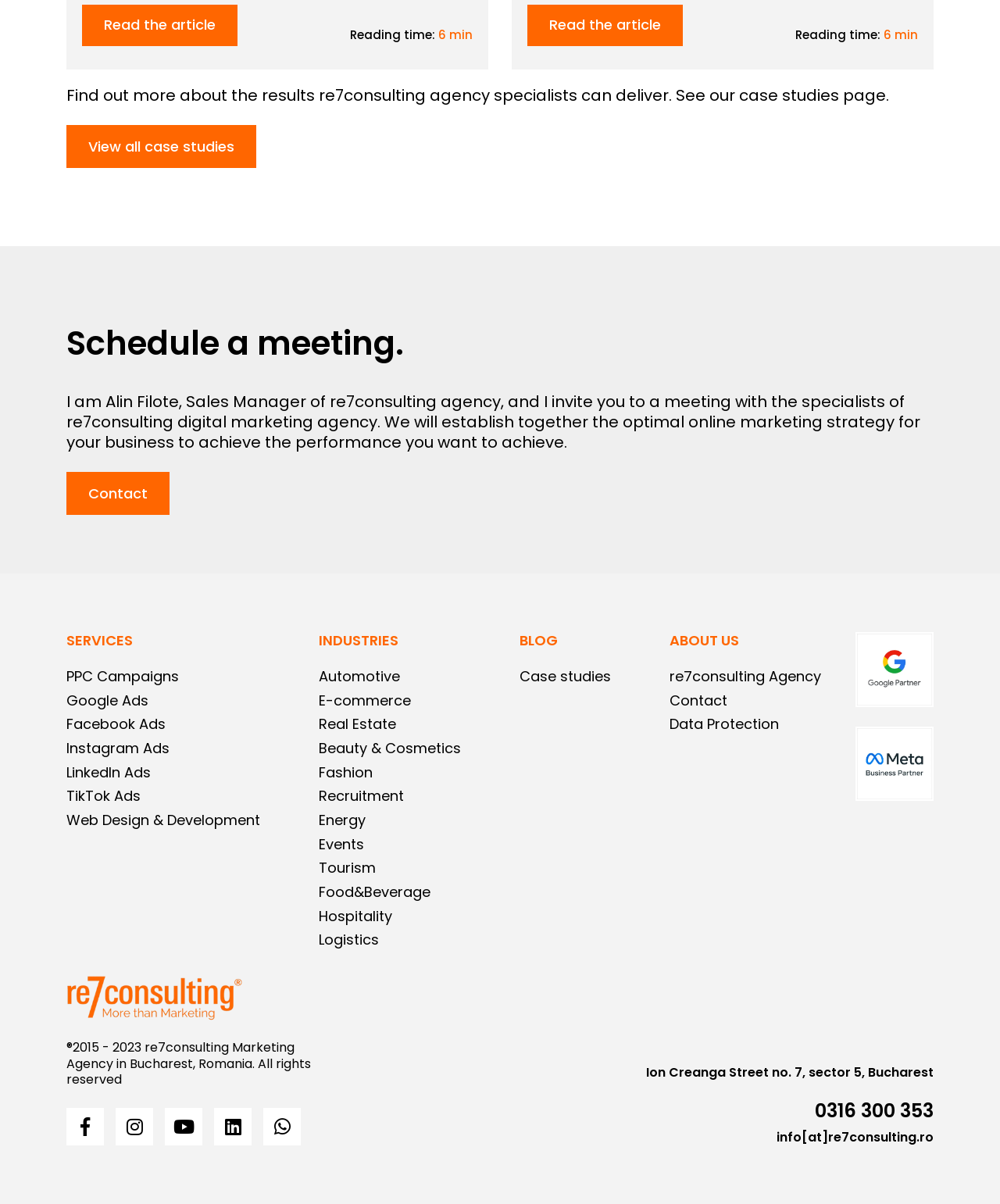Provide a single word or phrase answer to the question: 
What social media platforms can you follow re7consulting agency on?

Facebook, Instagram, YouTube, LinkedIn